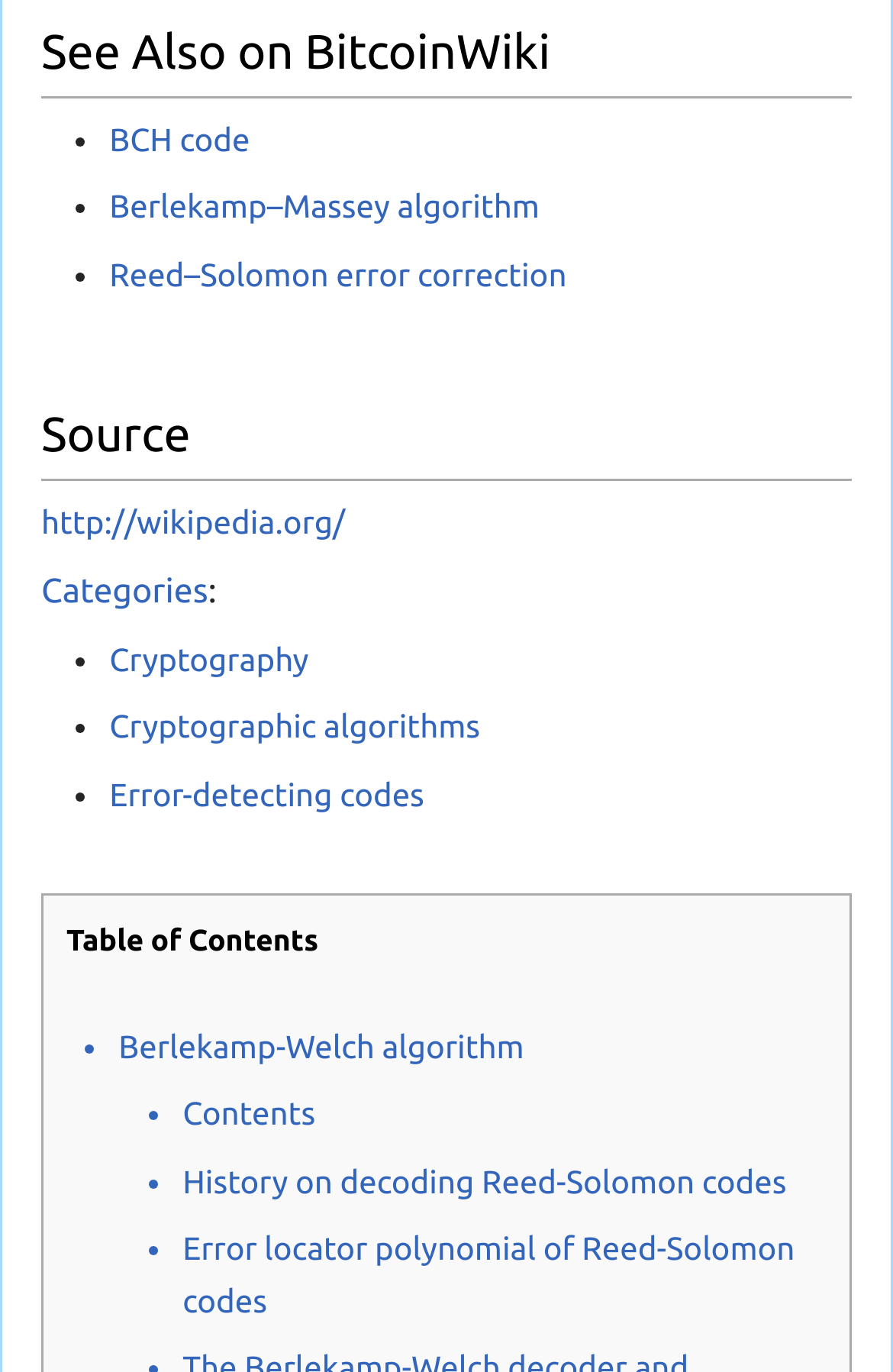Determine the bounding box coordinates of the region that needs to be clicked to achieve the task: "Explore Cryptography".

[0.122, 0.467, 0.346, 0.494]